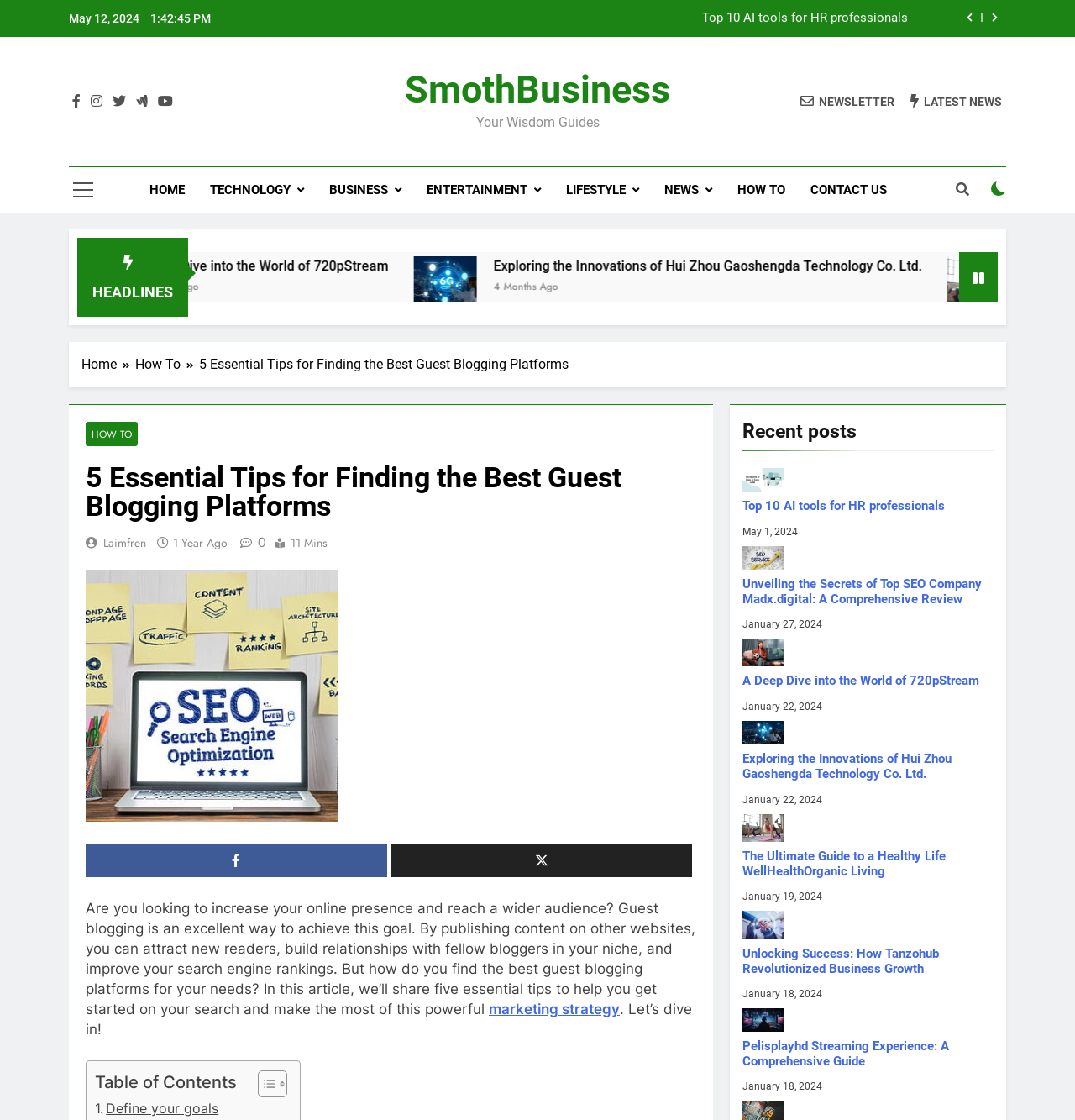Answer the question with a brief word or phrase:
How many recent posts are there on the webpage?

4